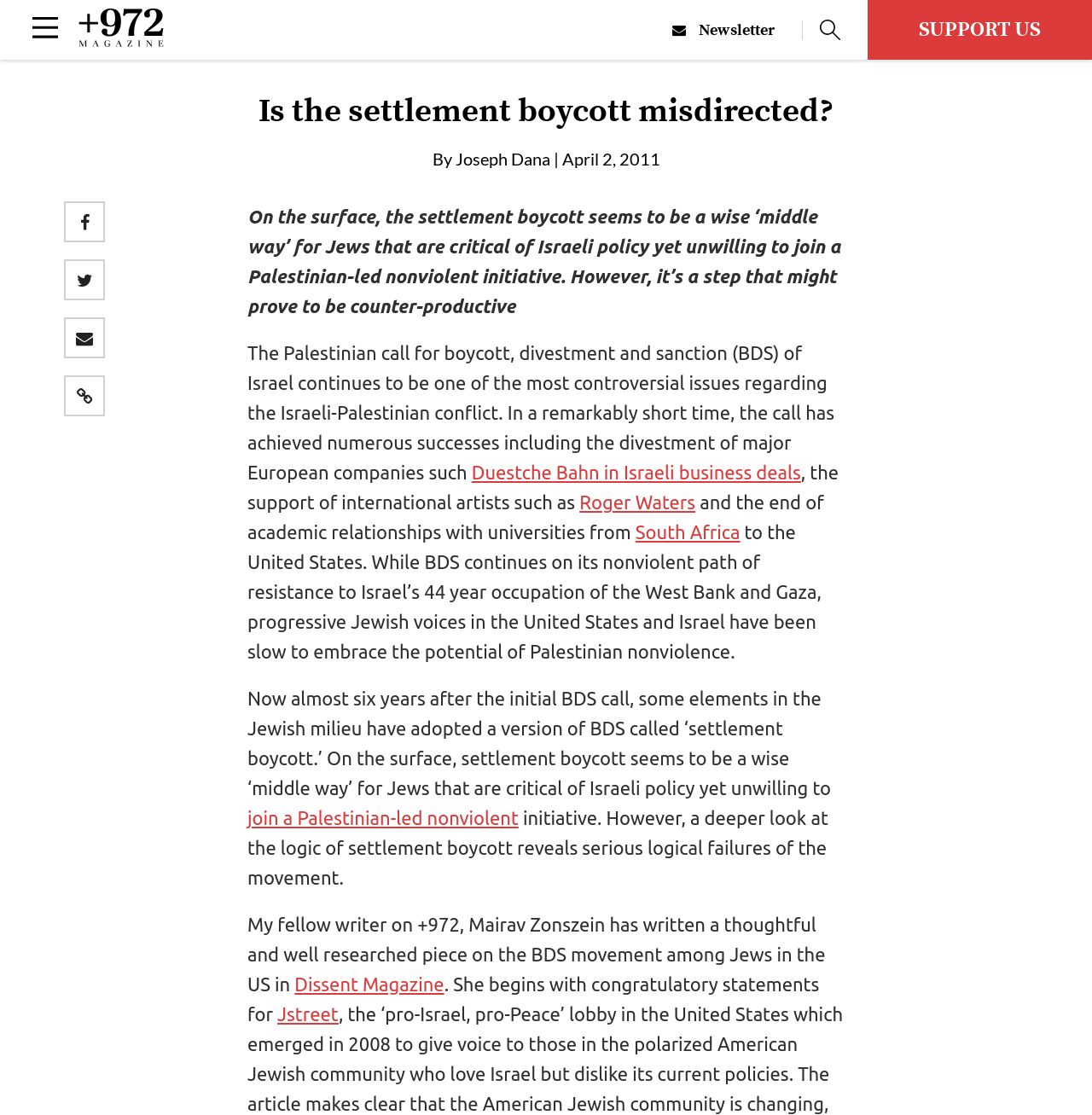Locate the bounding box coordinates of the element I should click to achieve the following instruction: "Go to the +972 Magazine homepage".

[0.072, 0.031, 0.15, 0.045]